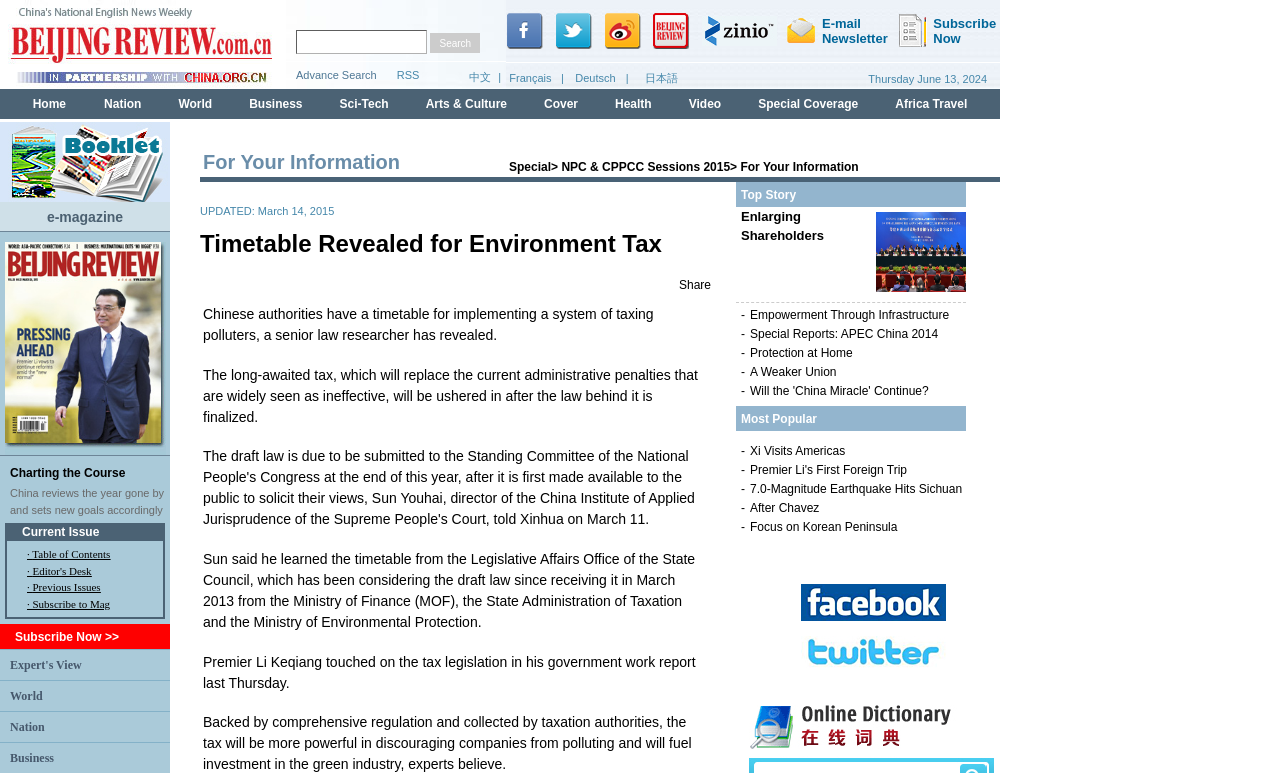Answer the question below in one word or phrase:
What is the title of the e-magazine?

Beijing Review